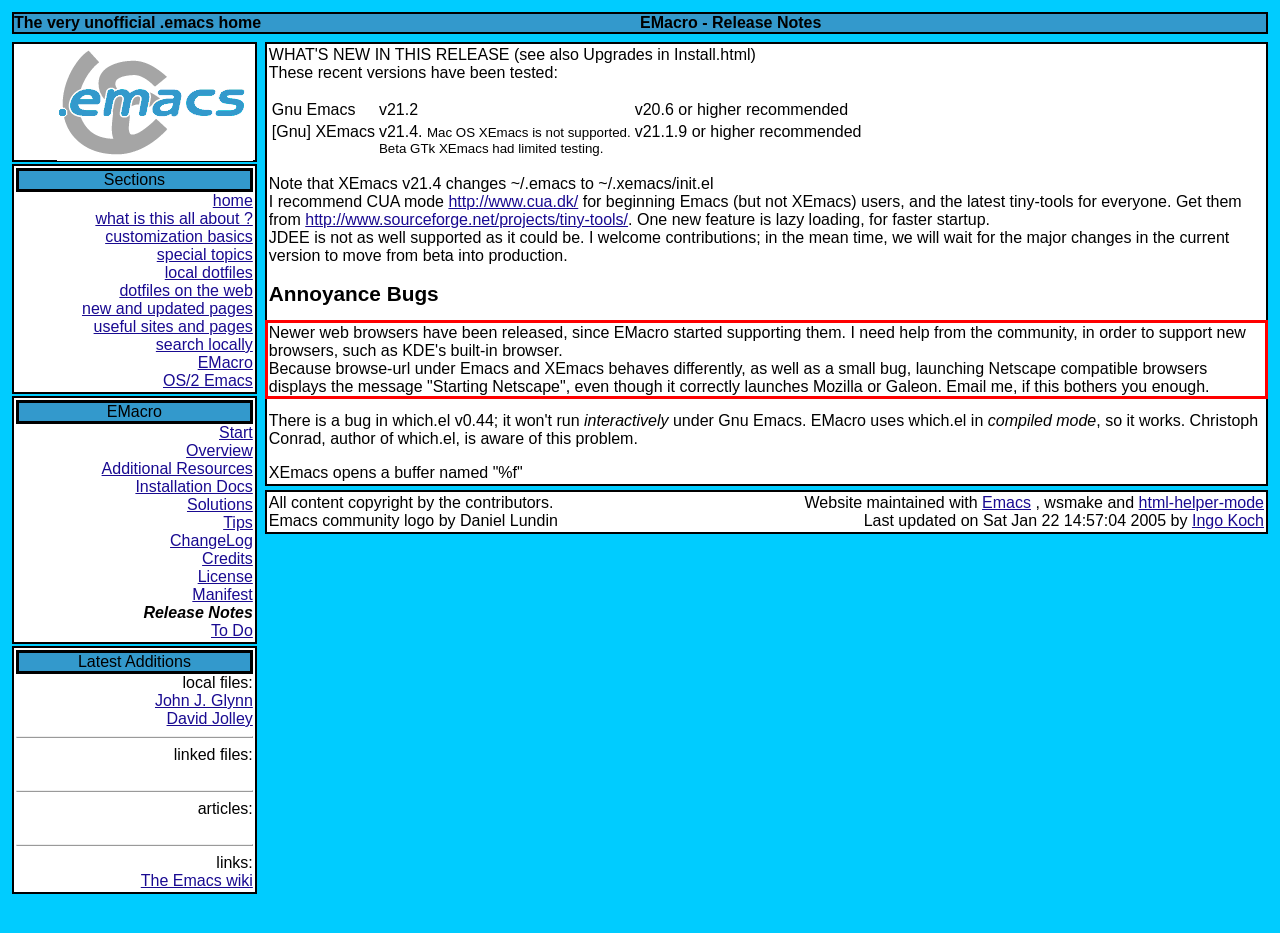You have a screenshot with a red rectangle around a UI element. Recognize and extract the text within this red bounding box using OCR.

Newer web browsers have been released, since EMacro started supporting them. I need help from the community, in order to support new browsers, such as KDE's built-in browser. Because browse-url under Emacs and XEmacs behaves differently, as well as a small bug, launching Netscape compatible browsers displays the message "Starting Netscape", even though it correctly launches Mozilla or Galeon. Email me, if this bothers you enough.